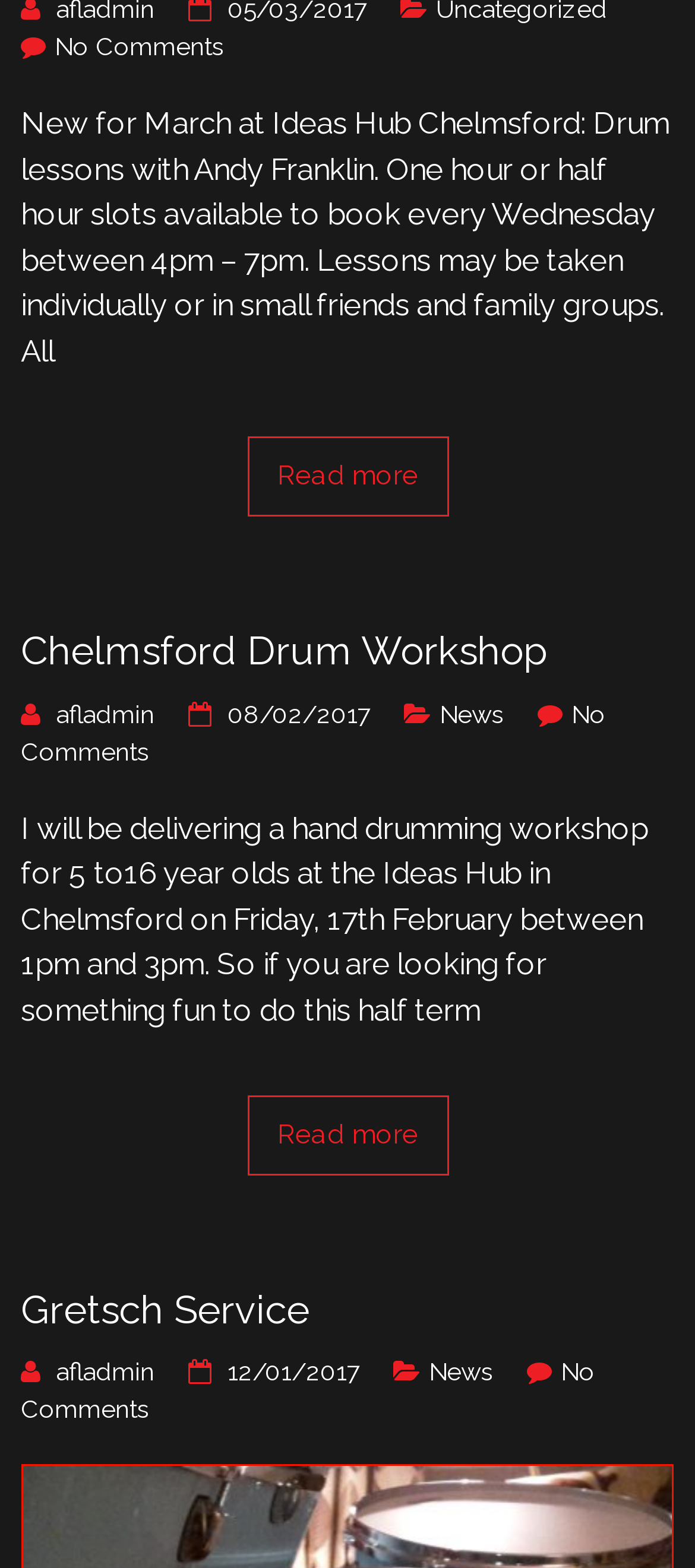Identify the coordinates of the bounding box for the element described below: "parent_node: 4". Return the coordinates as four float numbers between 0 and 1: [left, top, right, bottom].

None